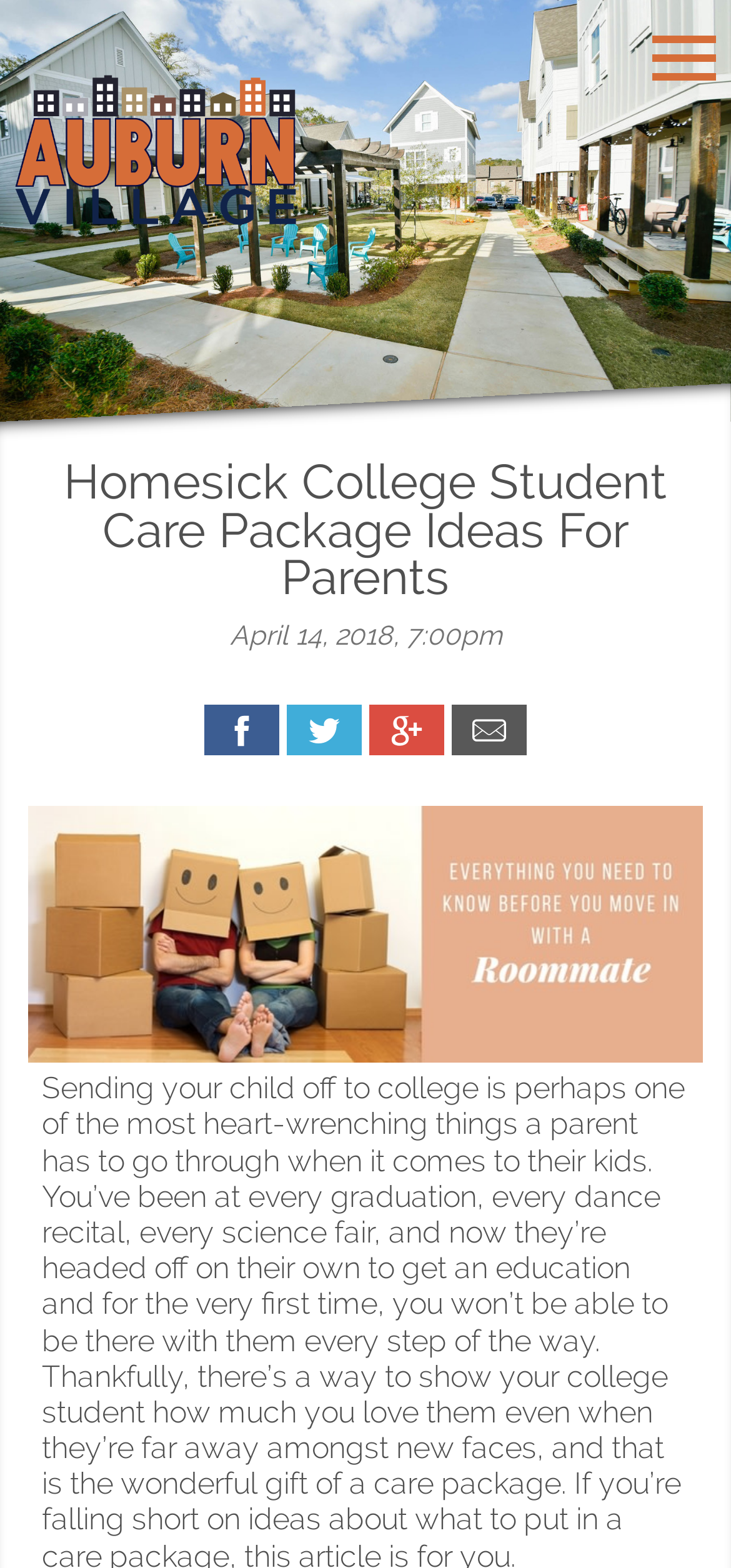Using the description "Conclusion", locate and provide the bounding box of the UI element.

None